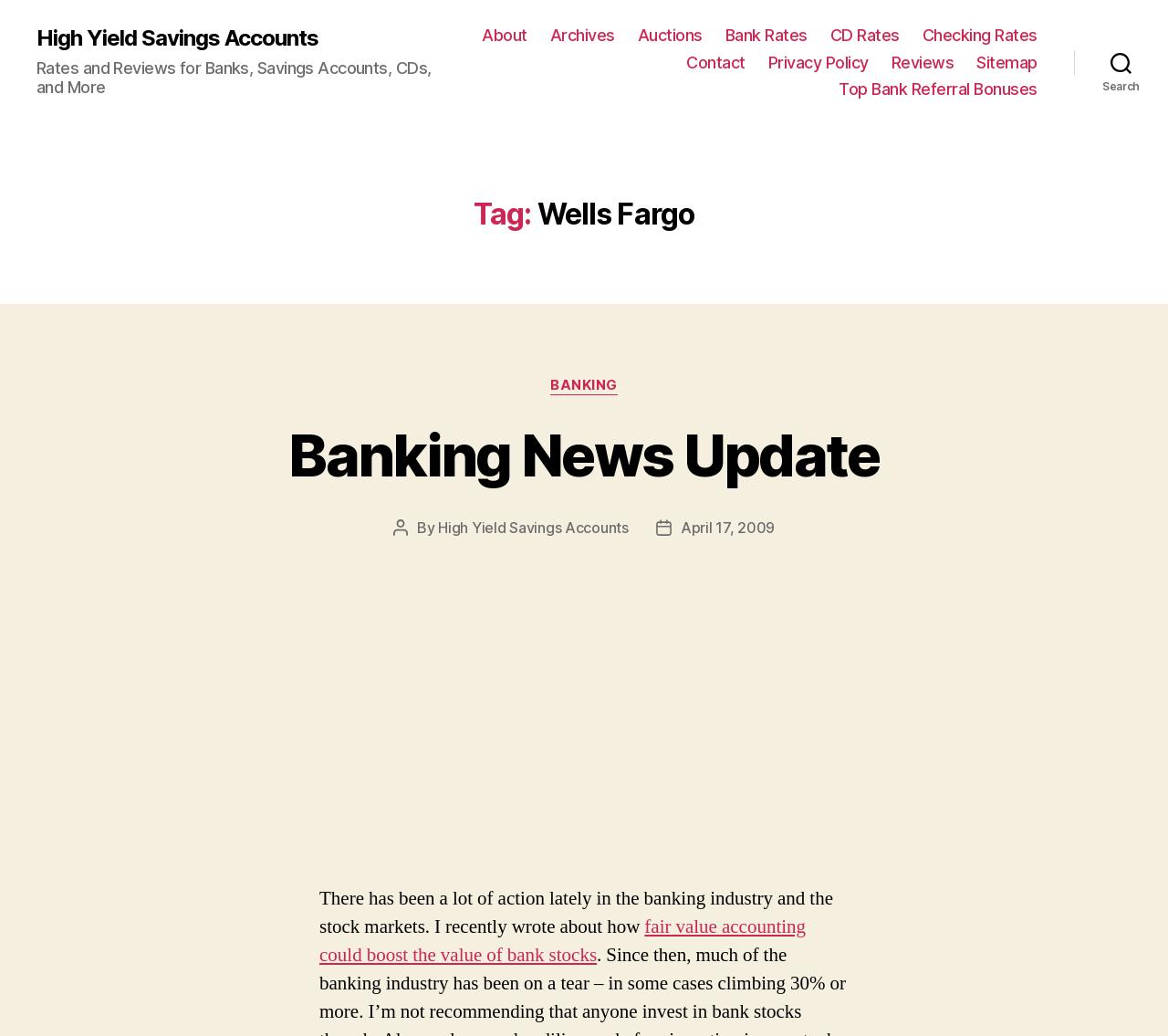Determine the bounding box coordinates of the clickable region to follow the instruction: "Learn about High Yield Savings Accounts".

[0.375, 0.5, 0.538, 0.518]